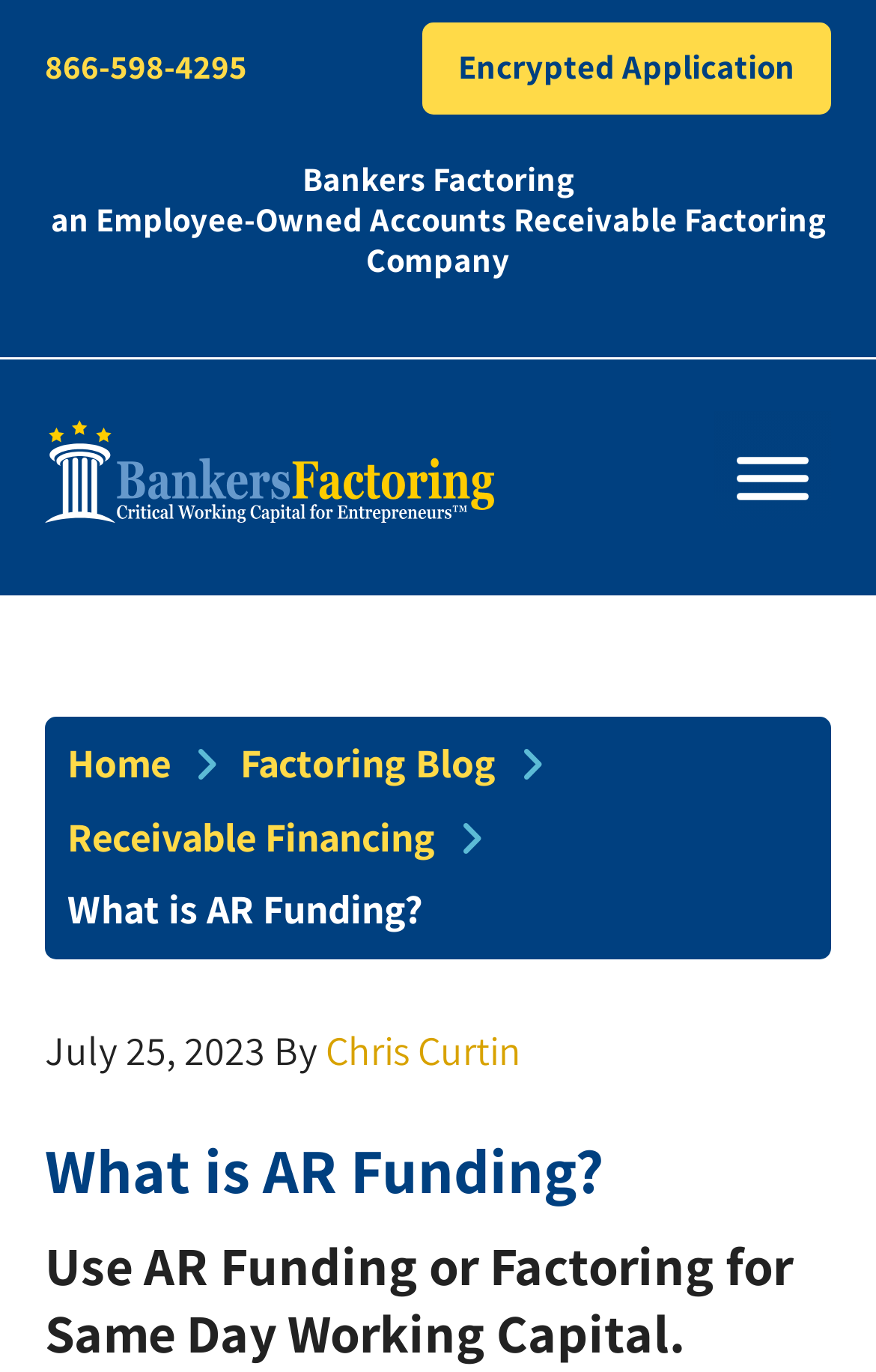What is the company name?
Answer the question with a single word or phrase, referring to the image.

Bankers Factoring